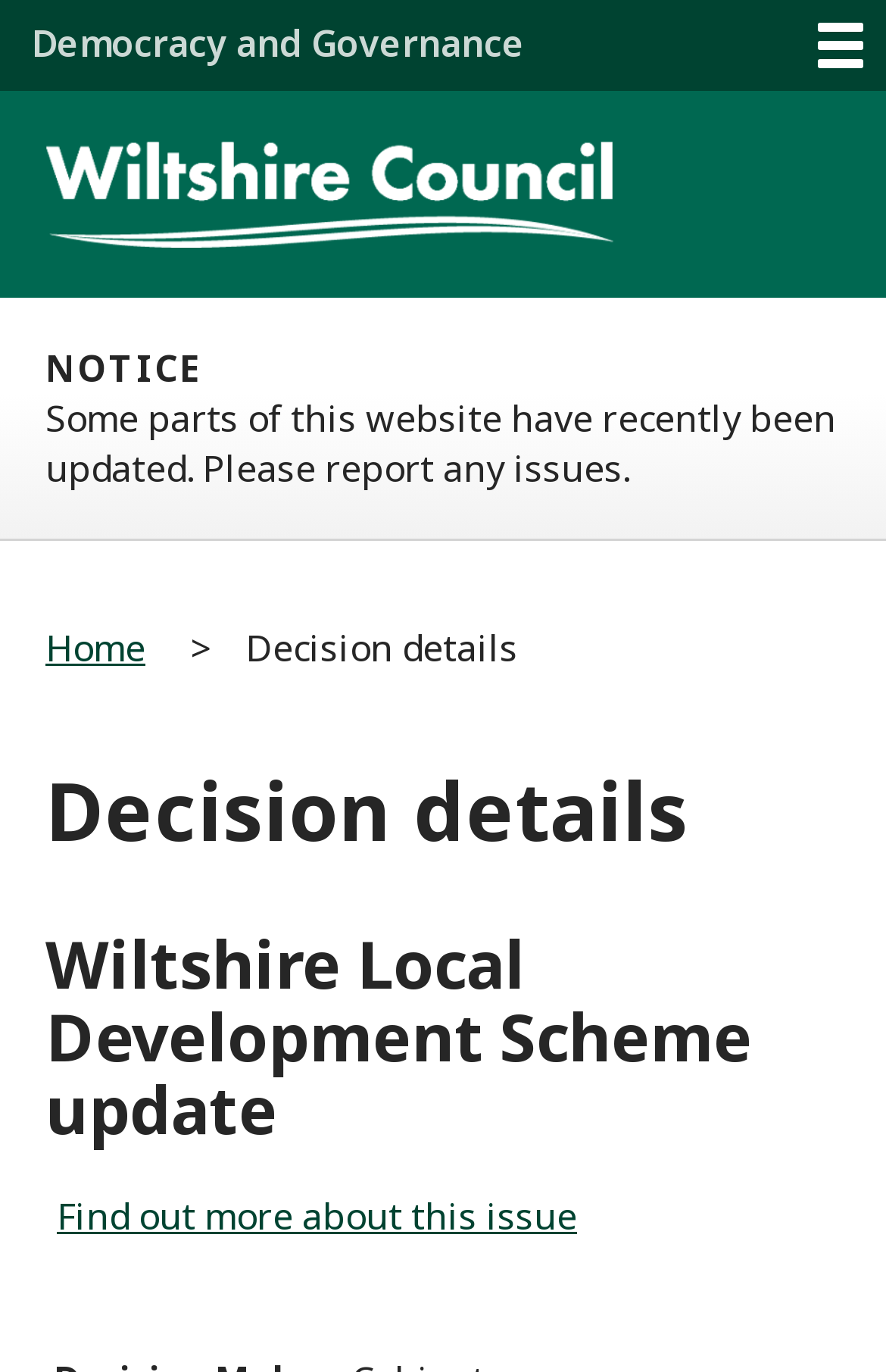Is there a notice on the page?
Provide an in-depth and detailed answer to the question.

I found the answer by looking at the static text element that says 'NOTICE'.